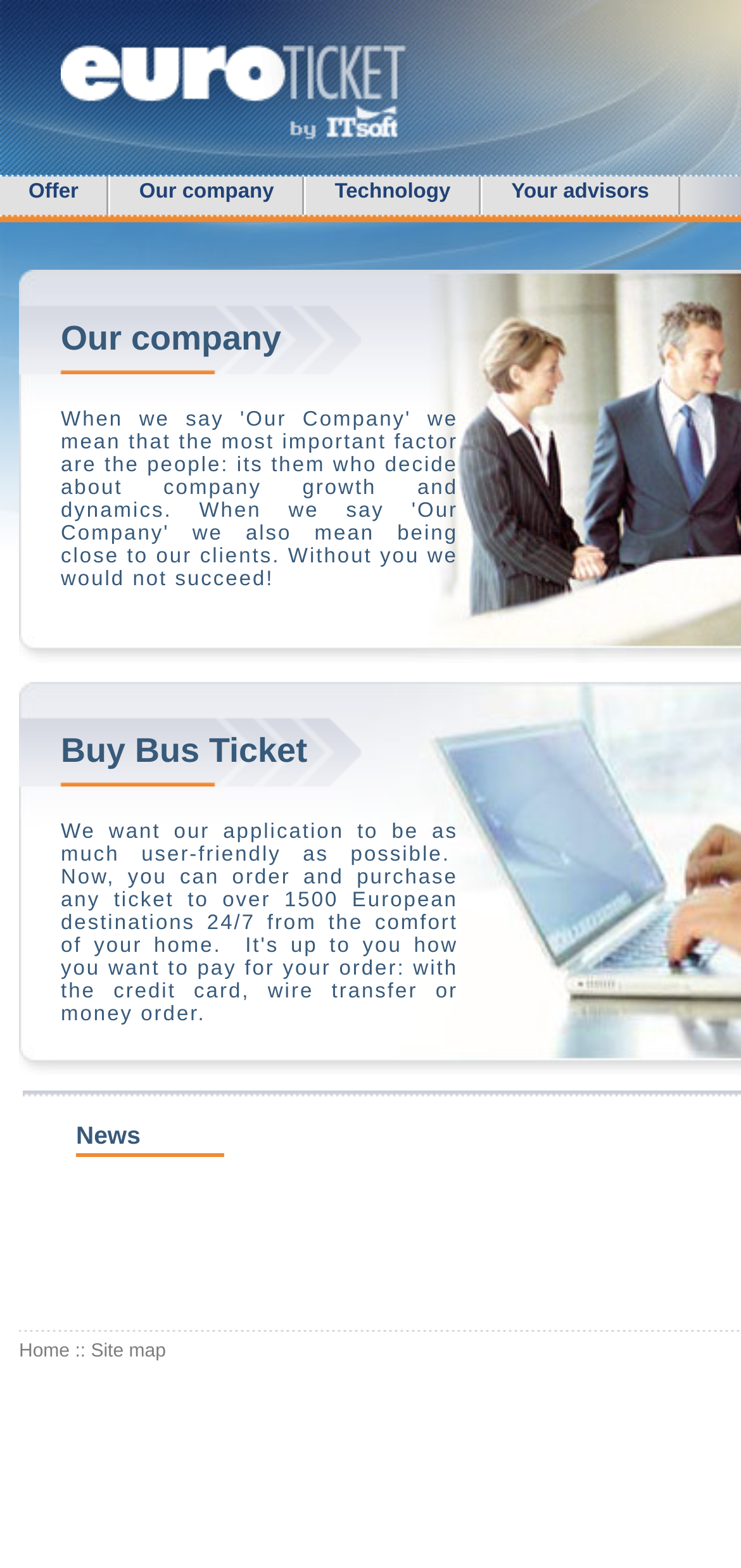Can you find the bounding box coordinates of the area I should click to execute the following instruction: "Read News"?

[0.103, 0.715, 0.19, 0.733]